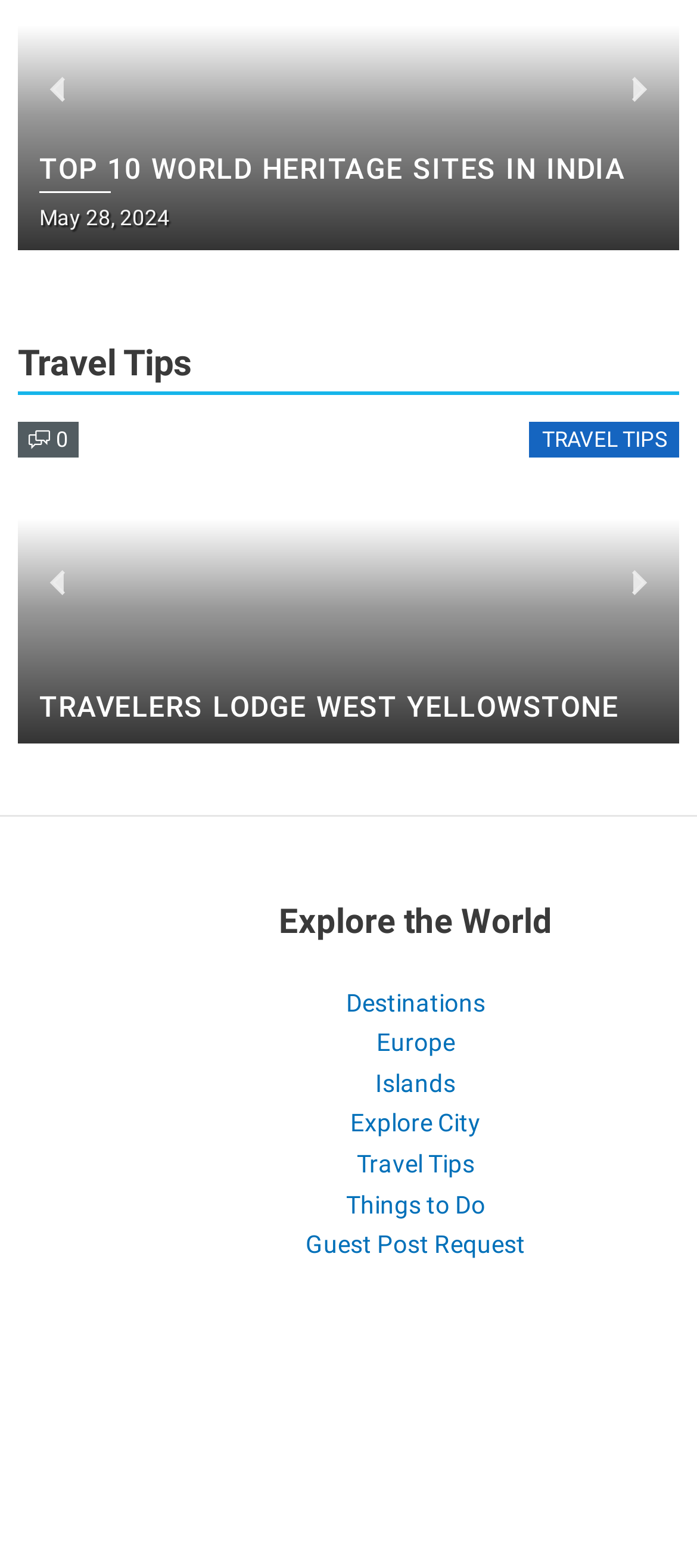What is the topic of the article?
Provide a one-word or short-phrase answer based on the image.

World Heritage Sites in India